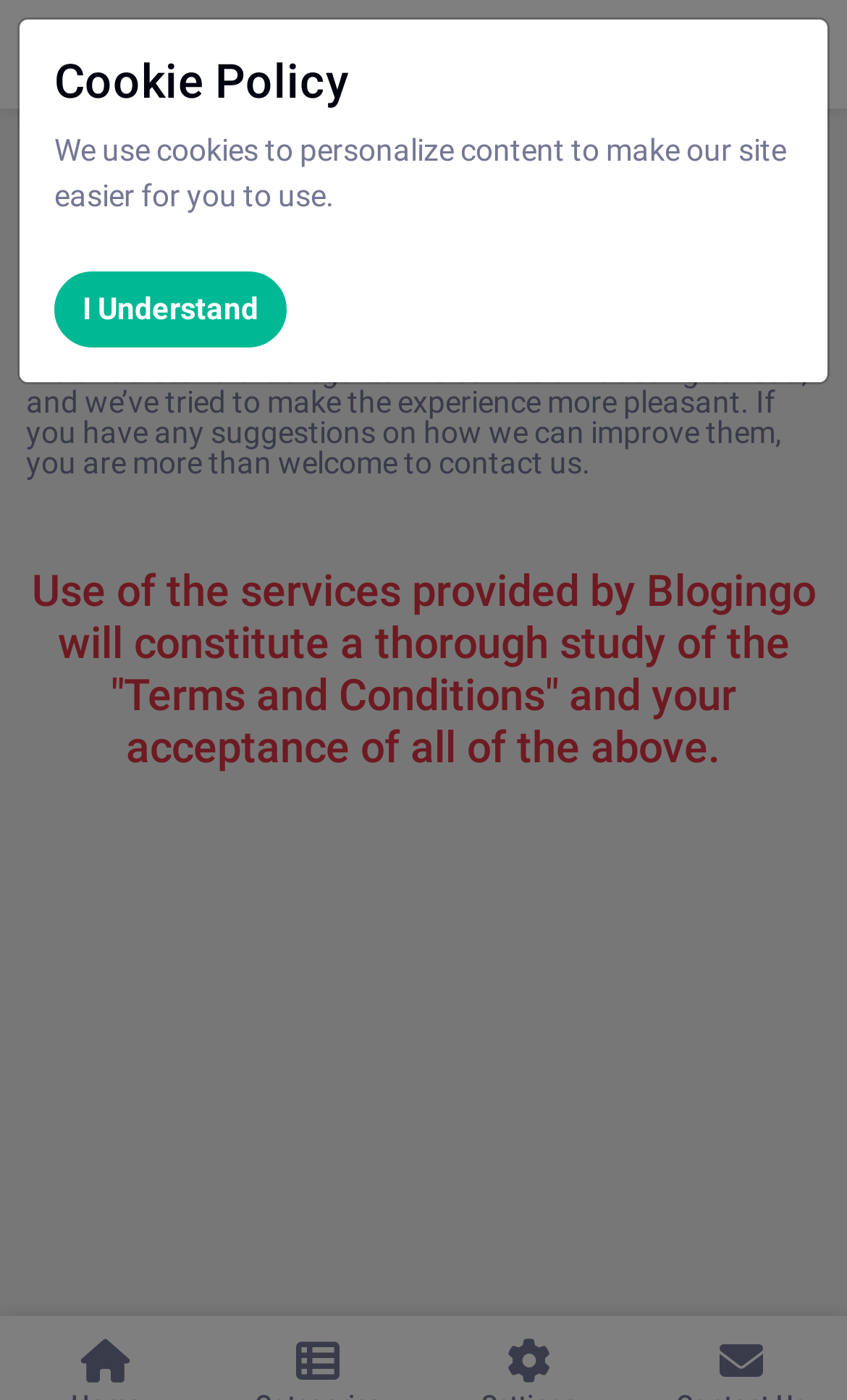What is the tone of the terms and conditions?
Examine the image closely and answer the question with as much detail as possible.

The static text elements use a friendly and approachable tone, acknowledging that legal terms can be exhausting to read and expressing a desire to make the experience more pleasant for users.